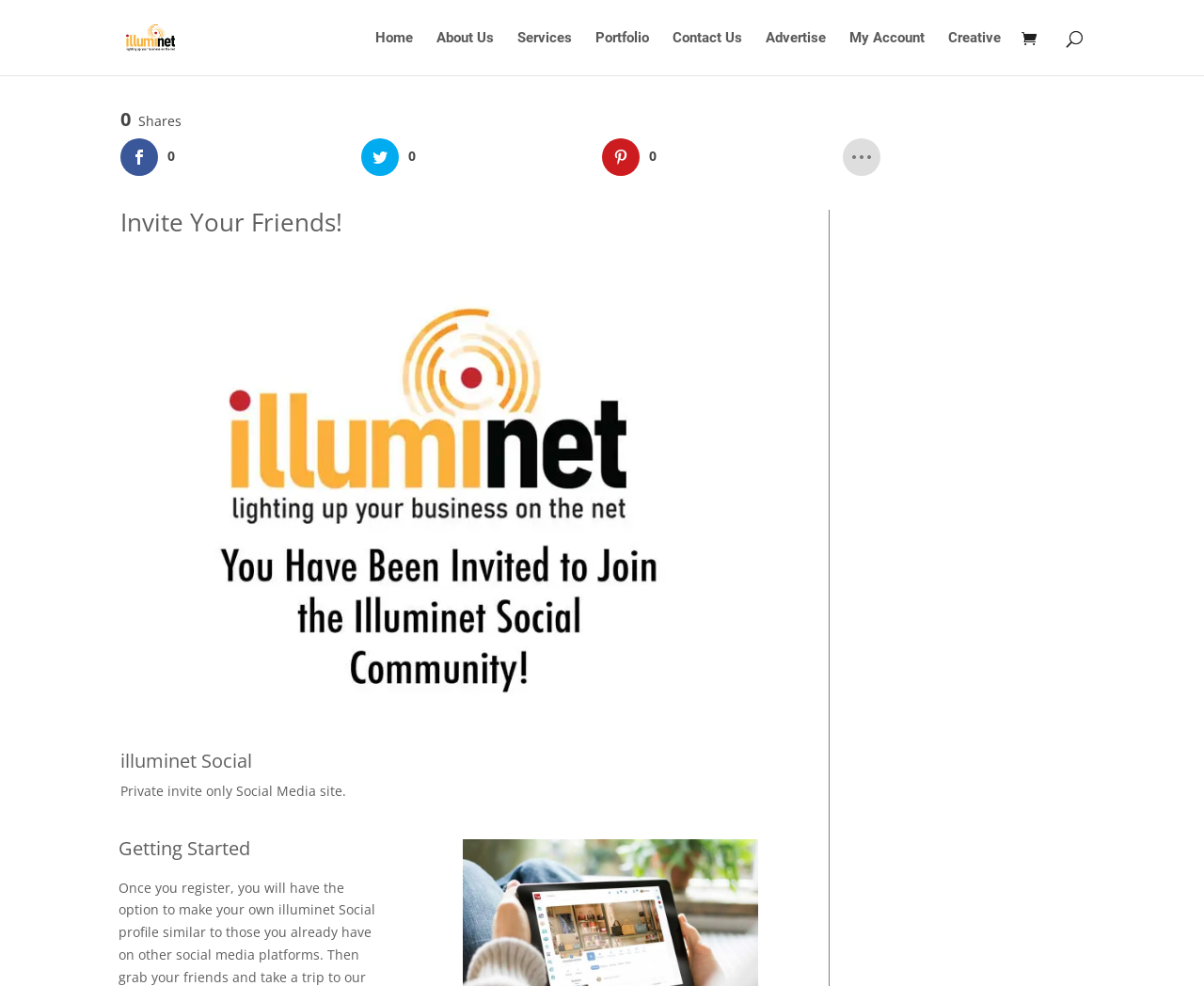Locate the bounding box coordinates of the element I should click to achieve the following instruction: "invite friends".

[0.1, 0.213, 0.629, 0.247]